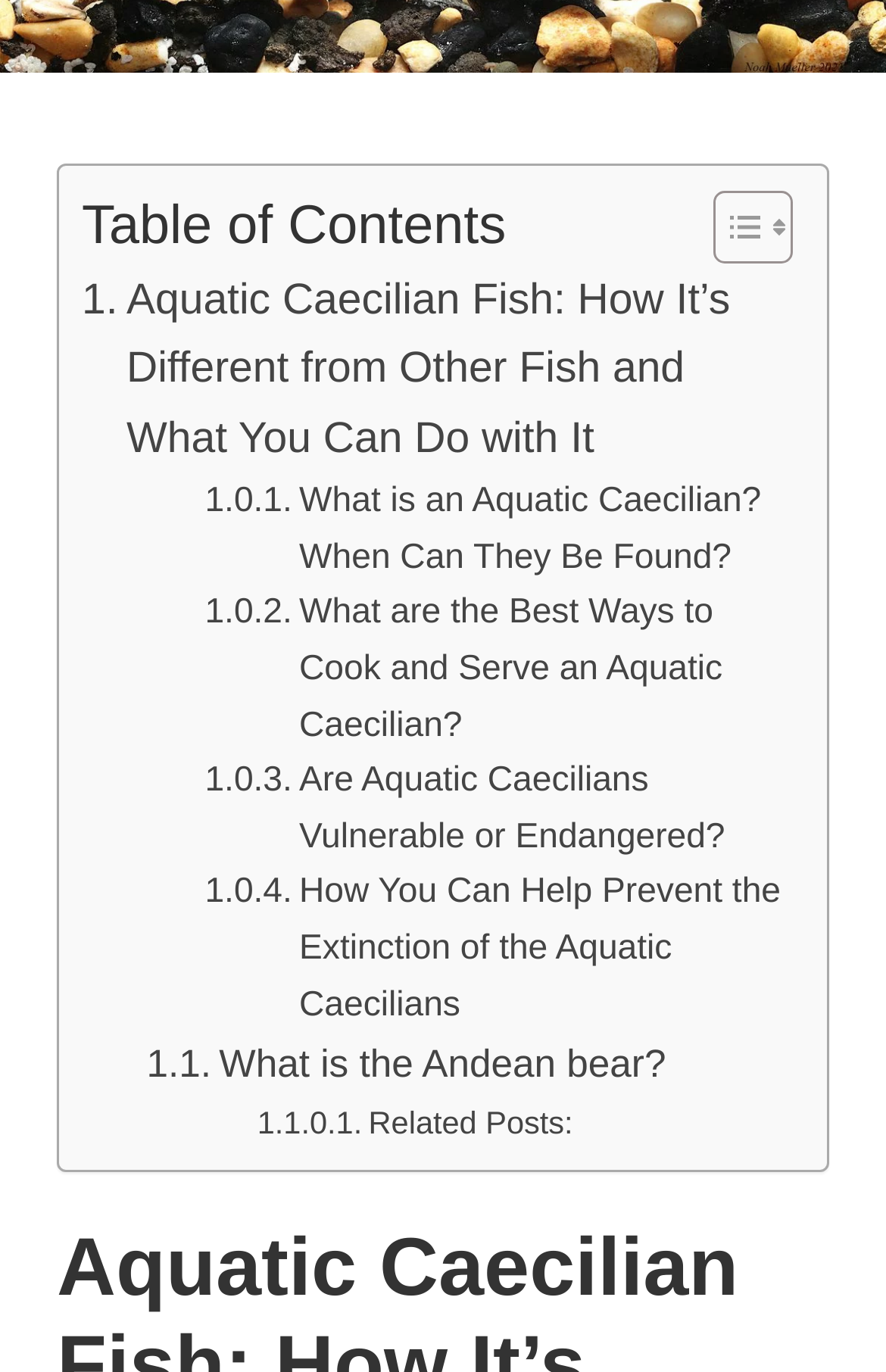What is the main topic of this webpage?
Look at the image and answer the question using a single word or phrase.

Aquatic Caecilian